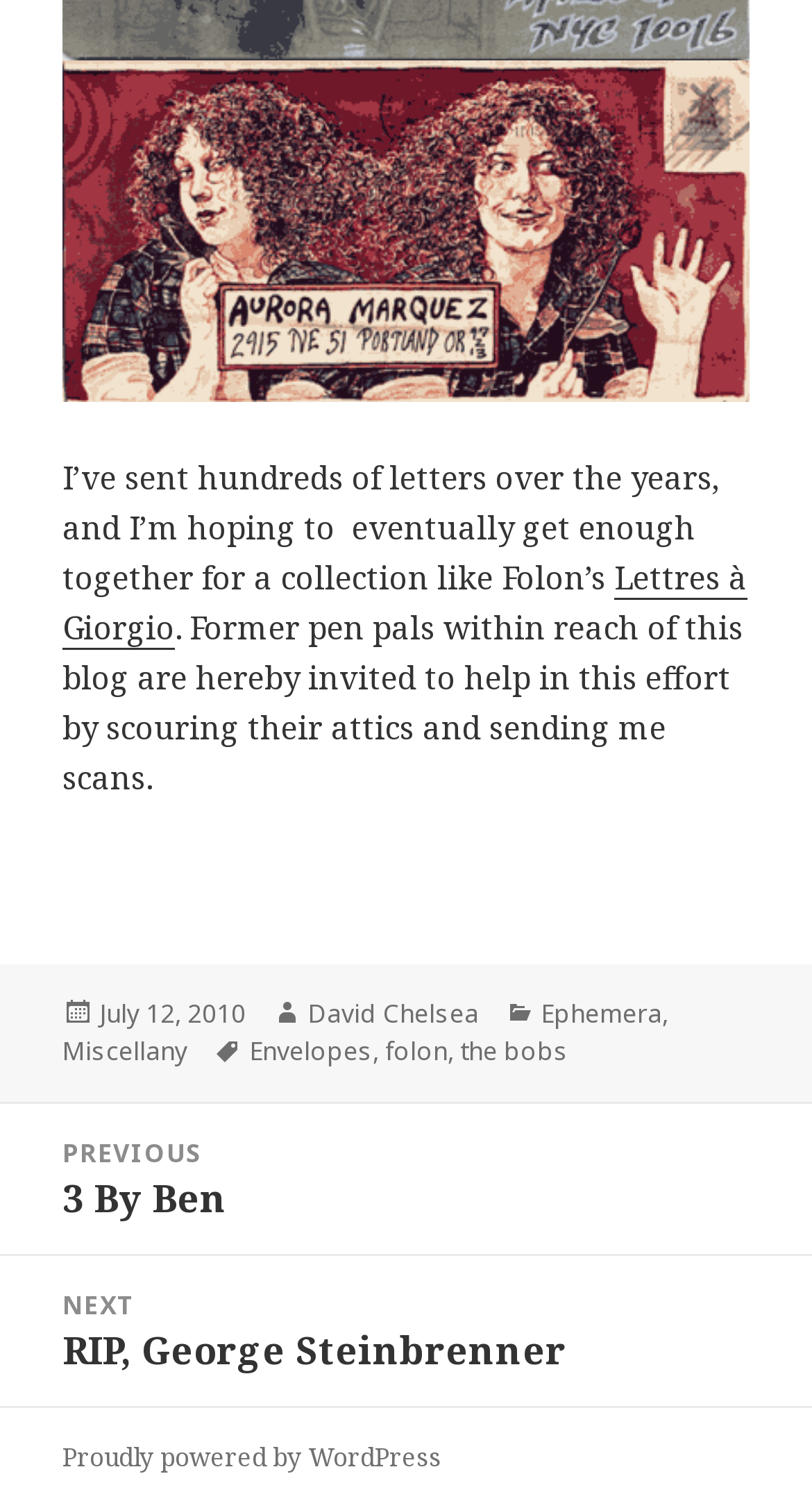Please find the bounding box coordinates of the element that needs to be clicked to perform the following instruction: "Click the link to view the category of Ephemera". The bounding box coordinates should be four float numbers between 0 and 1, represented as [left, top, right, bottom].

[0.667, 0.66, 0.815, 0.685]